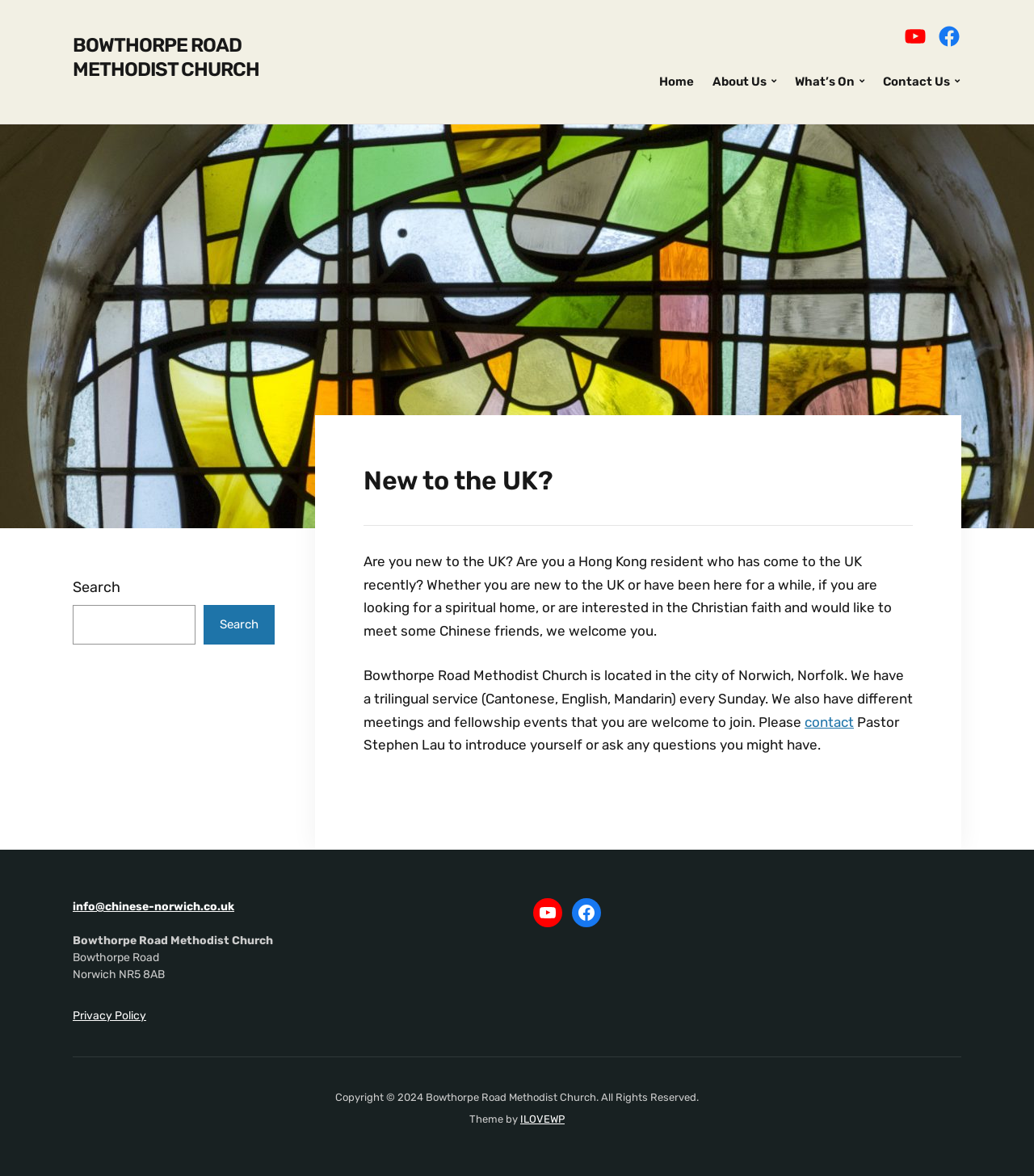What is the name of the church?
Please provide a single word or phrase as the answer based on the screenshot.

Bowthorpe Road Methodist Church